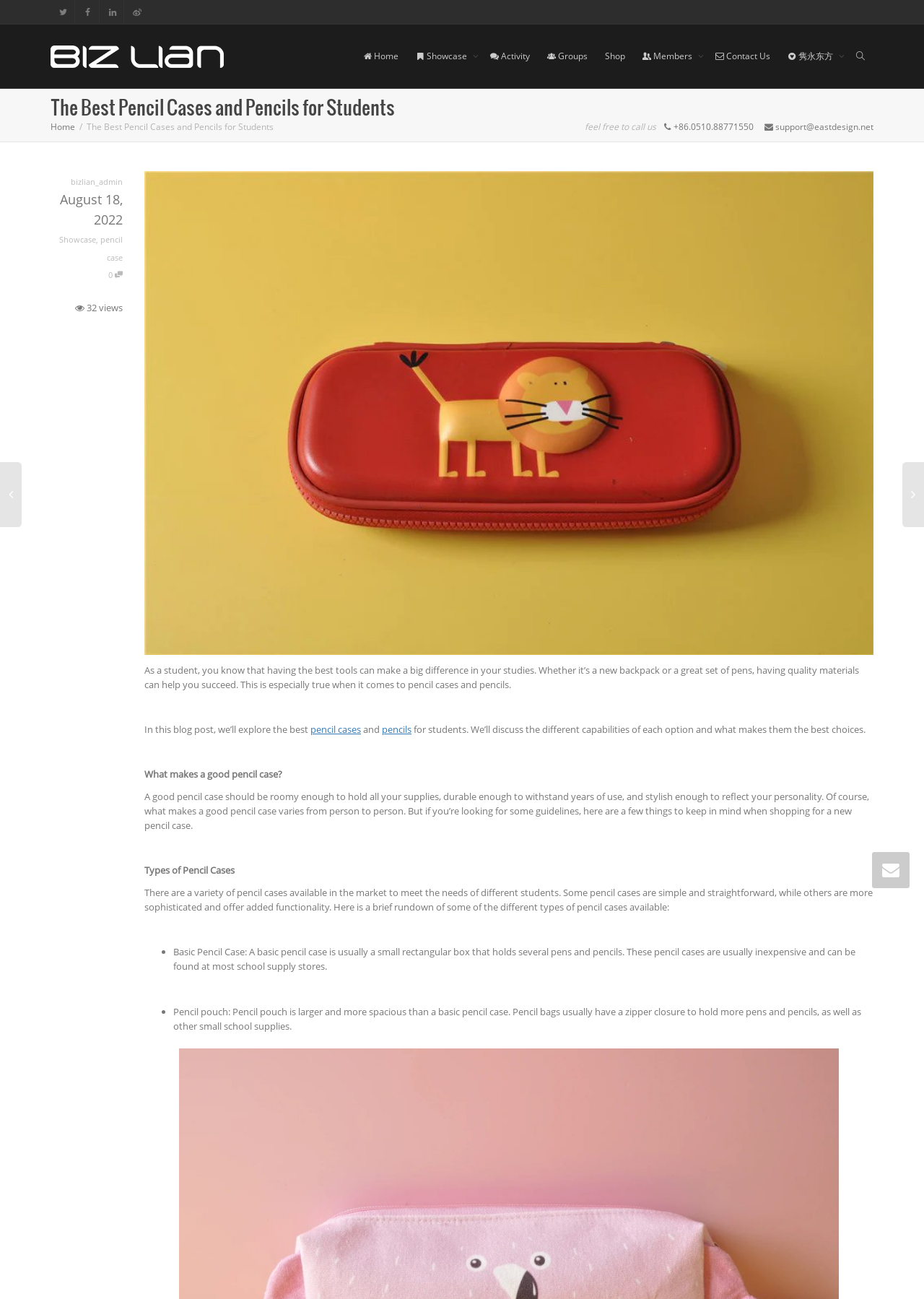Determine the bounding box coordinates of the element's region needed to click to follow the instruction: "View Showcase". Provide these coordinates as four float numbers between 0 and 1, formatted as [left, top, right, bottom].

[0.45, 0.019, 0.512, 0.068]